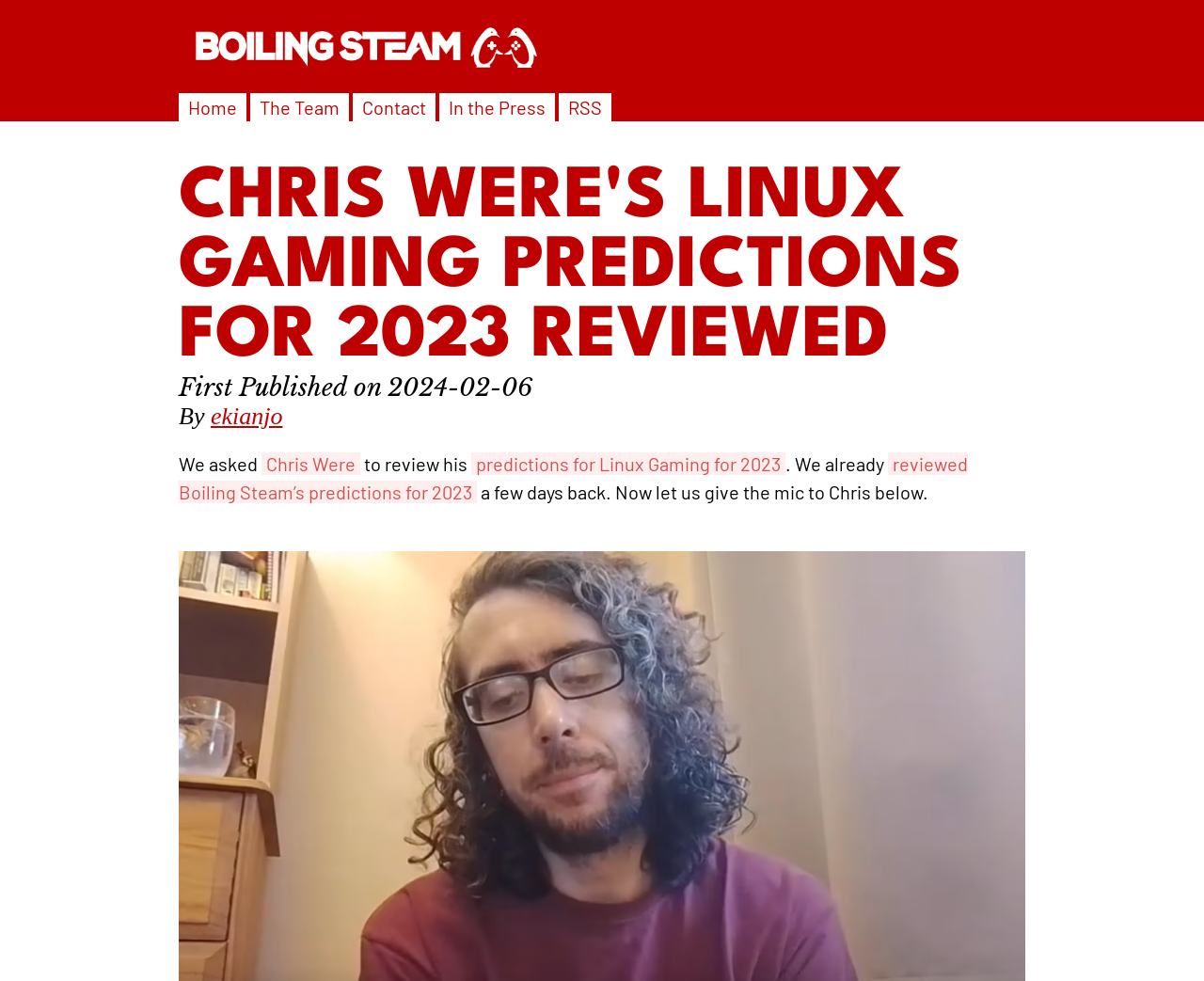Determine the bounding box coordinates for the region that must be clicked to execute the following instruction: "check the RSS feed".

[0.472, 0.098, 0.5, 0.121]